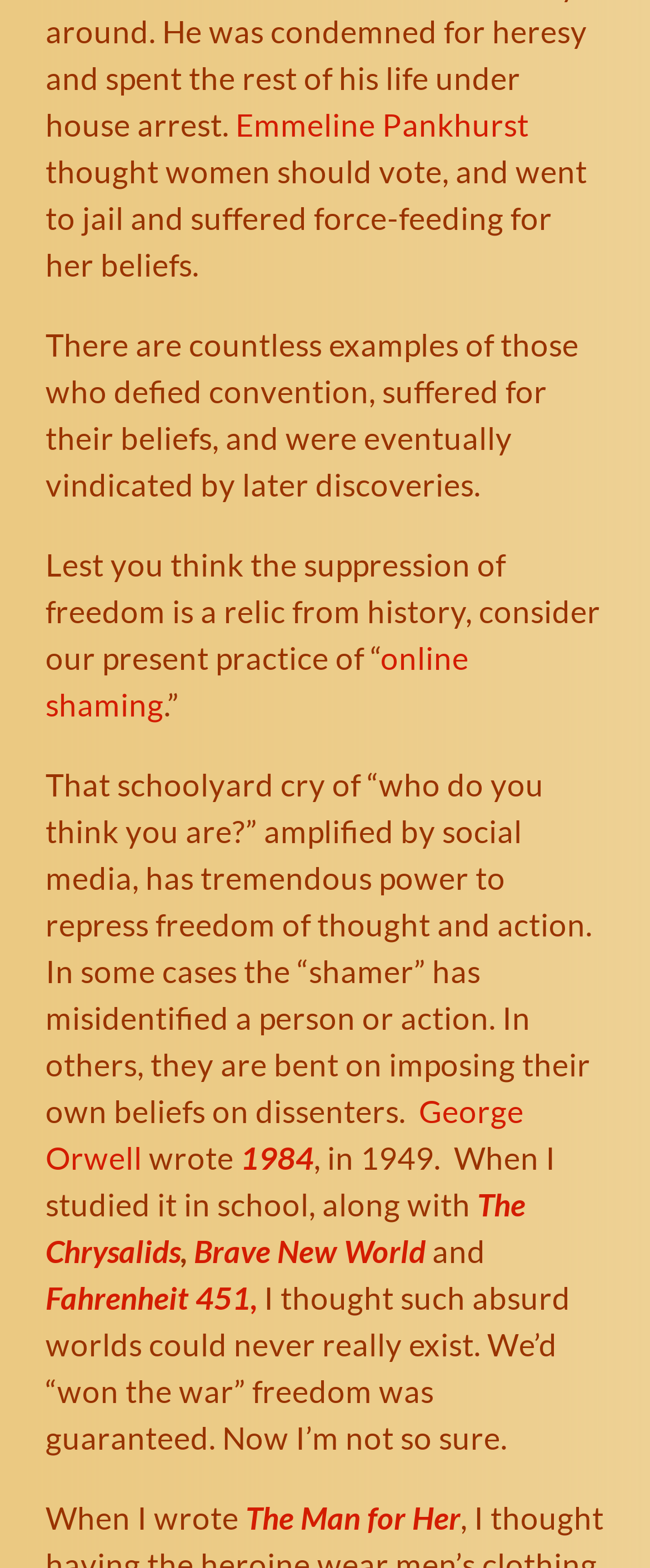Determine the bounding box coordinates of the clickable region to follow the instruction: "Read about online shaming".

[0.07, 0.408, 0.721, 0.461]